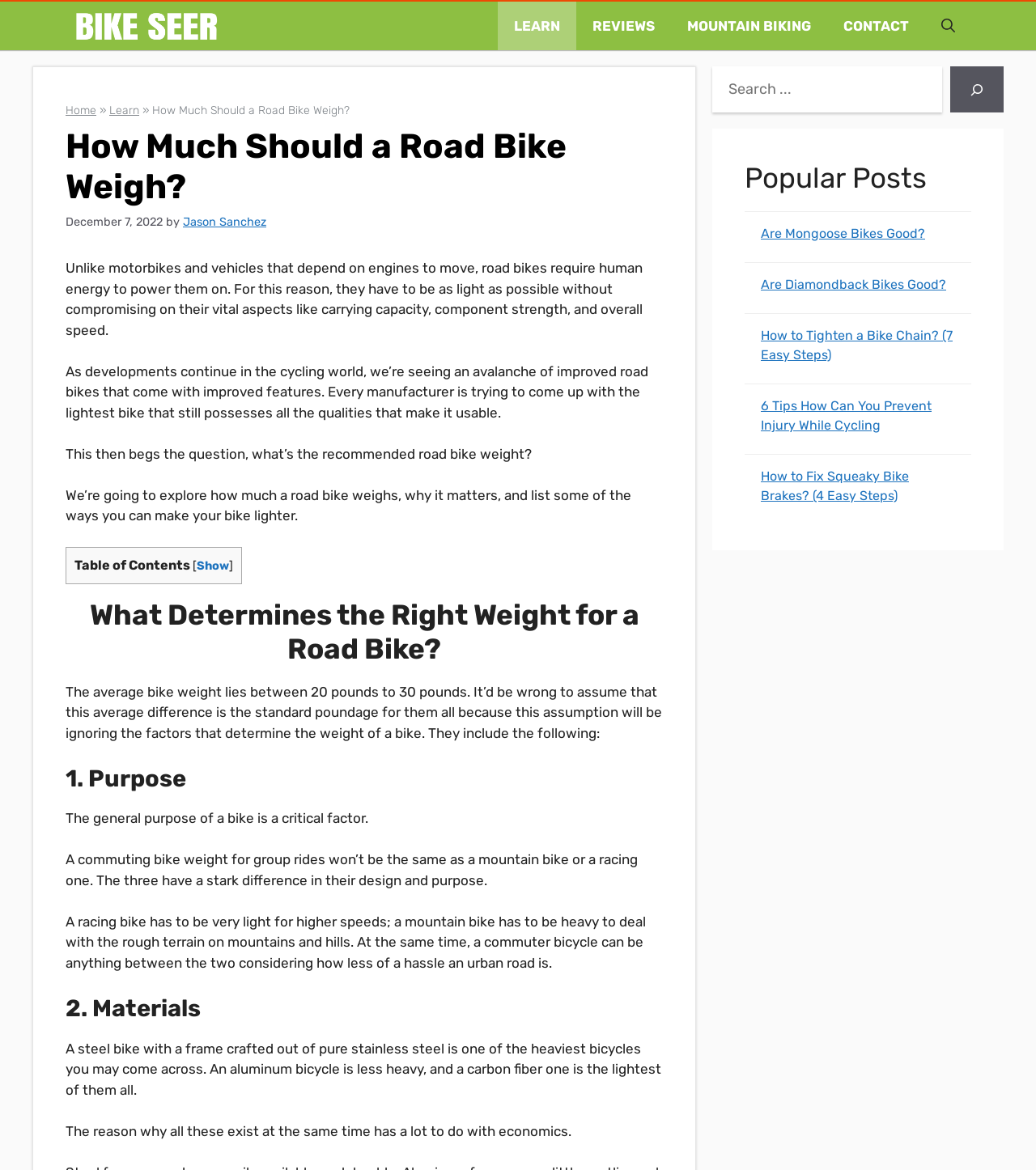Indicate the bounding box coordinates of the element that must be clicked to execute the instruction: "Check the 'Popular Posts' section". The coordinates should be given as four float numbers between 0 and 1, i.e., [left, top, right, bottom].

[0.719, 0.138, 0.938, 0.167]